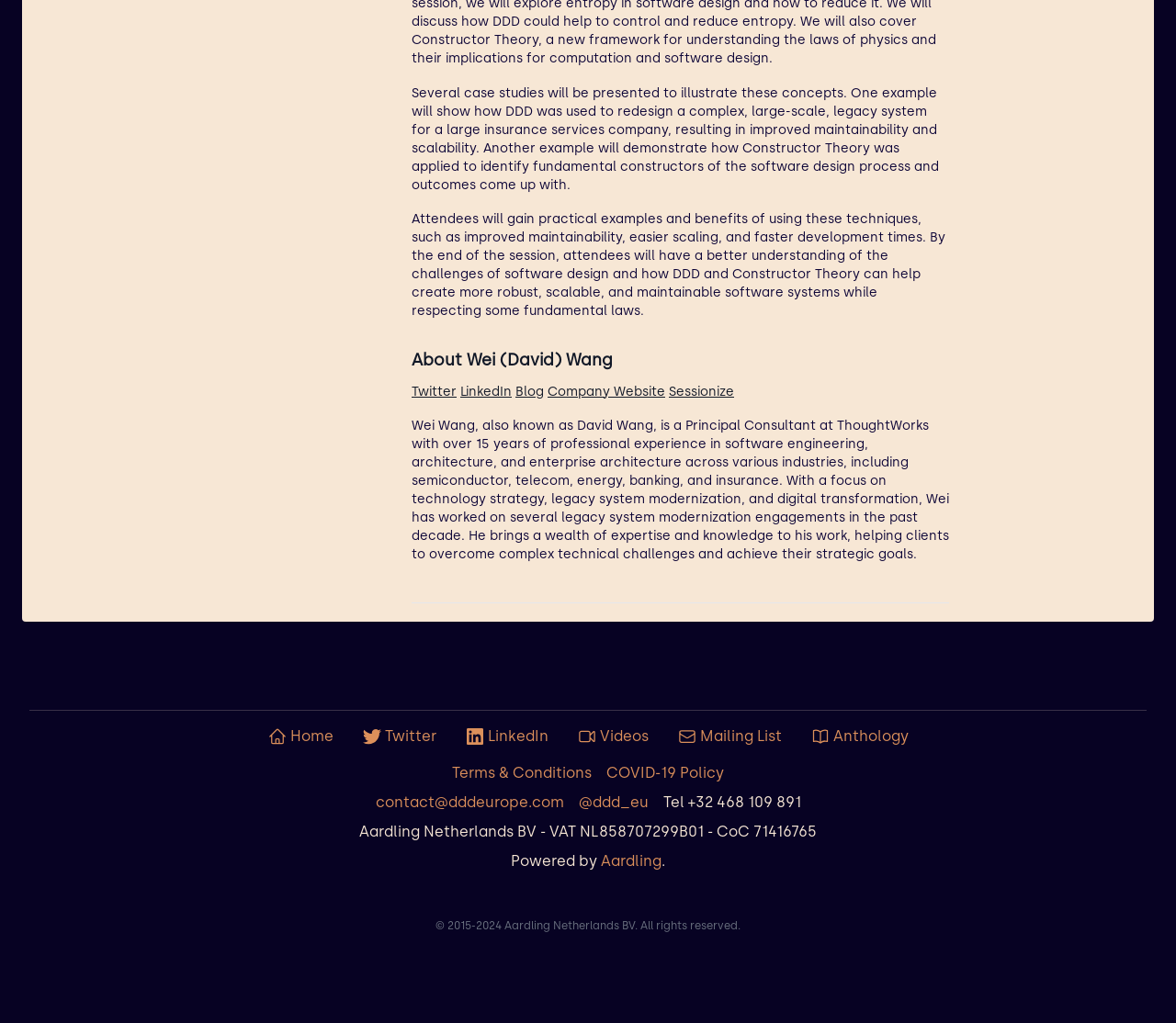Using the webpage screenshot, find the UI element described by Videos. Provide the bounding box coordinates in the format (top-left x, top-left y, bottom-right x, bottom-right y), ensuring all values are floating point numbers between 0 and 1.

[0.491, 0.709, 0.551, 0.731]